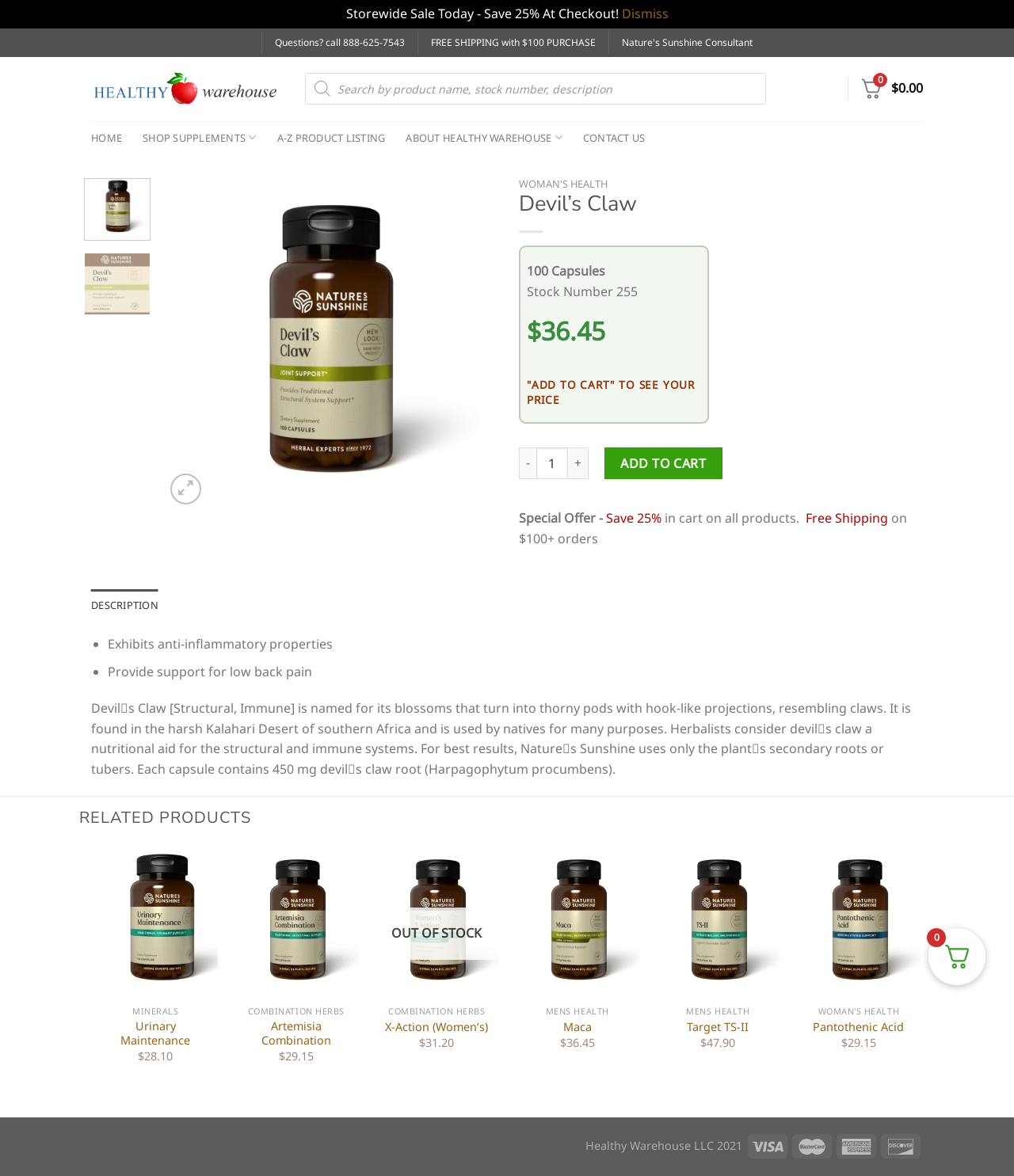Pinpoint the bounding box coordinates of the clickable element to carry out the following instruction: "Add to cart."

[0.596, 0.381, 0.712, 0.408]